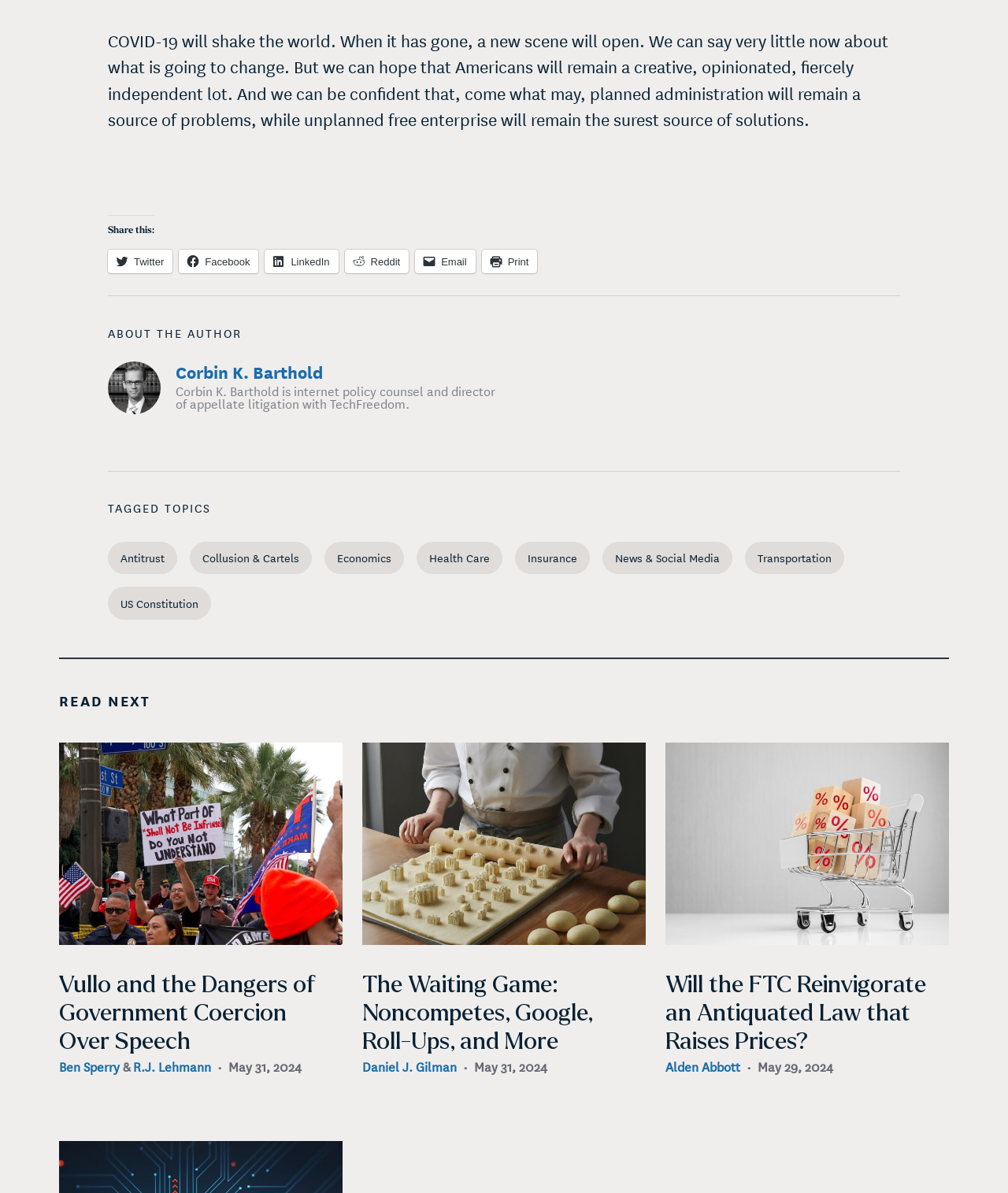Point out the bounding box coordinates of the section to click in order to follow this instruction: "Read Will the FTC Reinvigorate an Antiquated Law that Raises Prices?".

[0.66, 0.814, 0.919, 0.883]